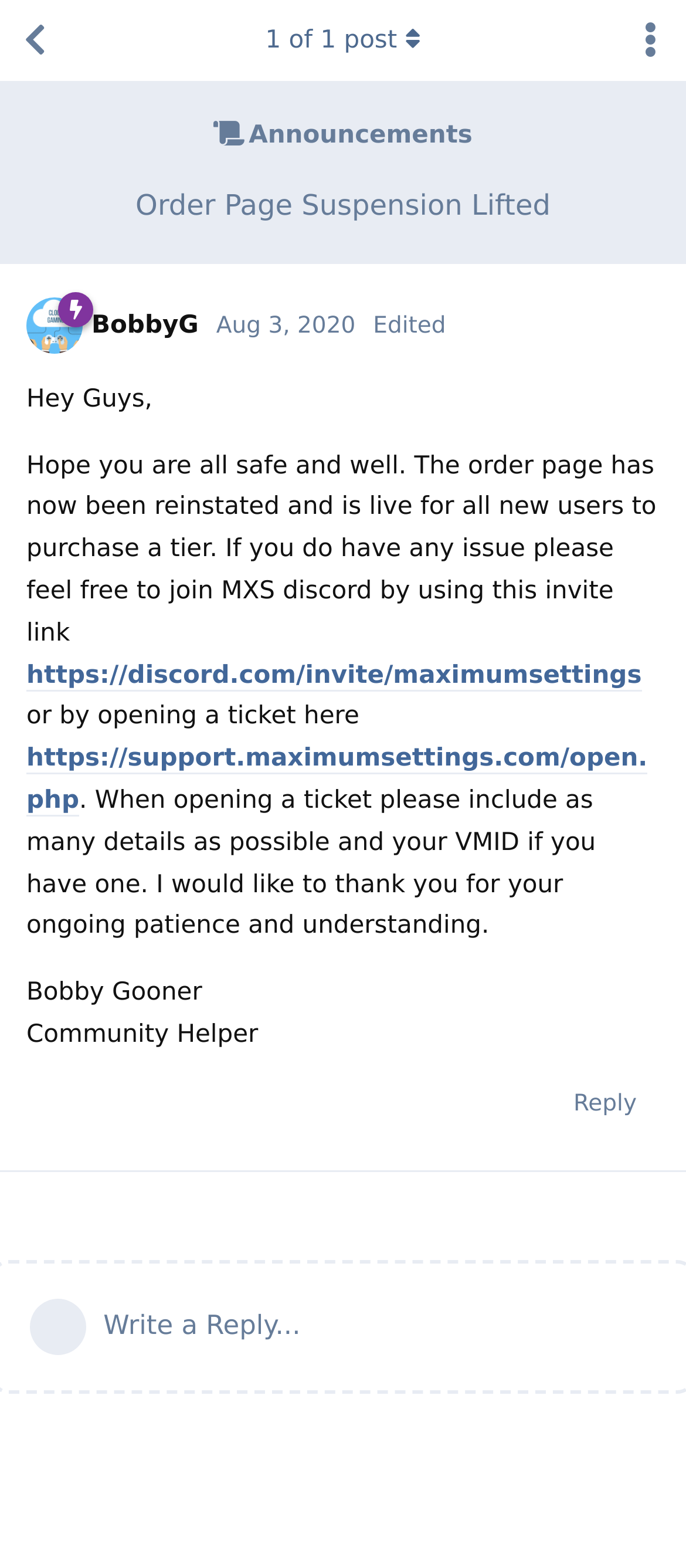Illustrate the webpage's structure and main components comprehensively.

The webpage appears to be a community discussion forum, specifically a post from a user named BobbyG. At the top of the page, there is a link to "Back to Discussion List" on the left side, and a main content area that takes up most of the page. 

Within the main content area, there is a header section that contains a link to "Announcements" on the left side, and a heading that reads "Order Page Suspension Lifted" in the center. Below the header, there are two buttons: "Toggle discussion actions dropdown menu" on the right side, and "1 of 1 post" on the left side.

The main content of the post is located below the header section. It starts with a heading that displays the username "BobbyG" and a "Mod" label. The post itself is a message from BobbyG, which begins with "Hey Guys, Hope you are all safe and well." The message informs users that the order page has been reinstated and provides instructions on how to purchase a tier. It also includes links to join the MXS discord and to open a ticket for support.

At the bottom of the post, there is a section that displays the username "Bobby Gooner" and a label "Community Helper". There is also a "Reply" button on the right side, allowing users to respond to the post.